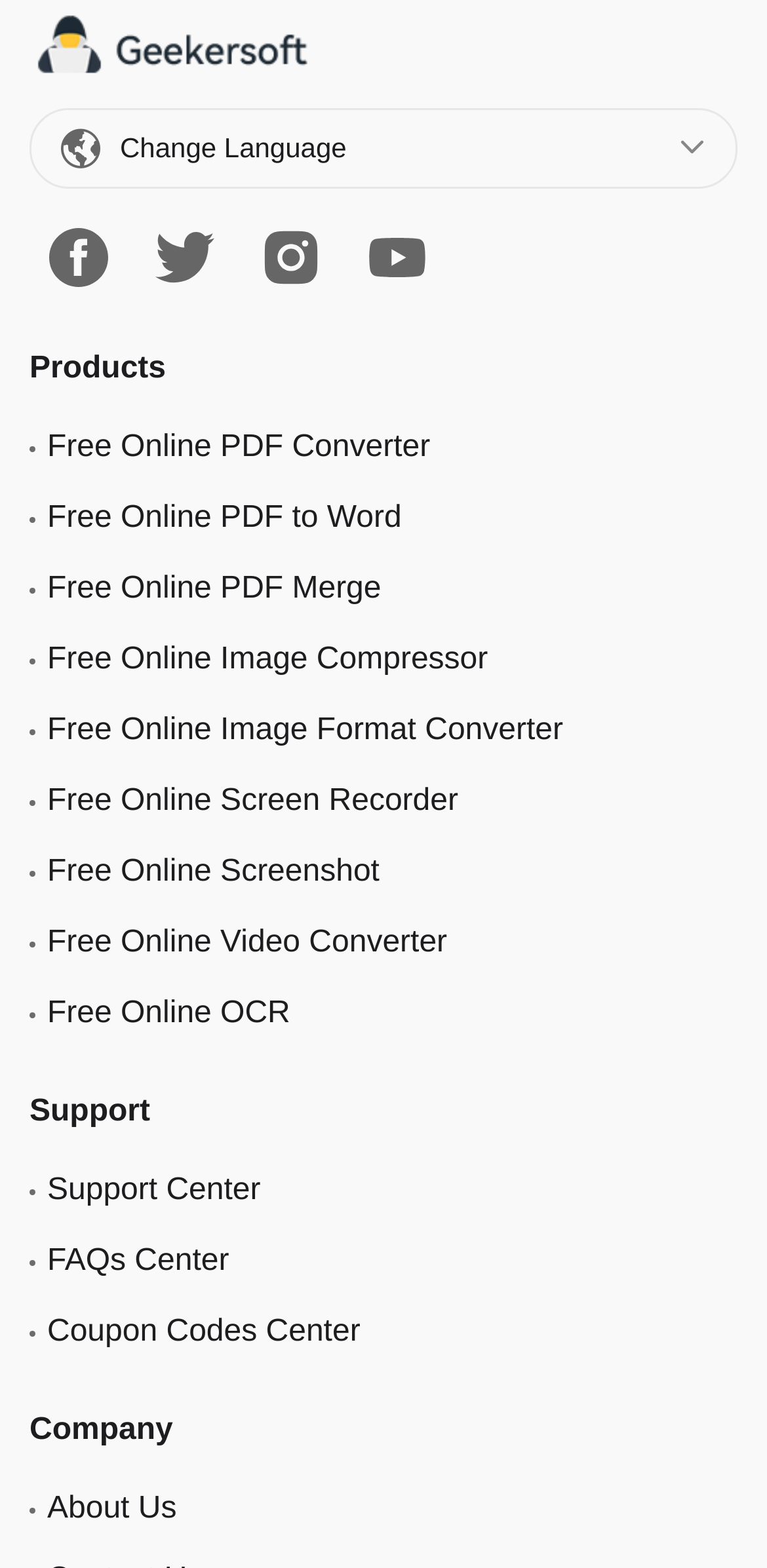Show me the bounding box coordinates of the clickable region to achieve the task as per the instruction: "Visit the Support Center".

[0.062, 0.749, 0.34, 0.77]